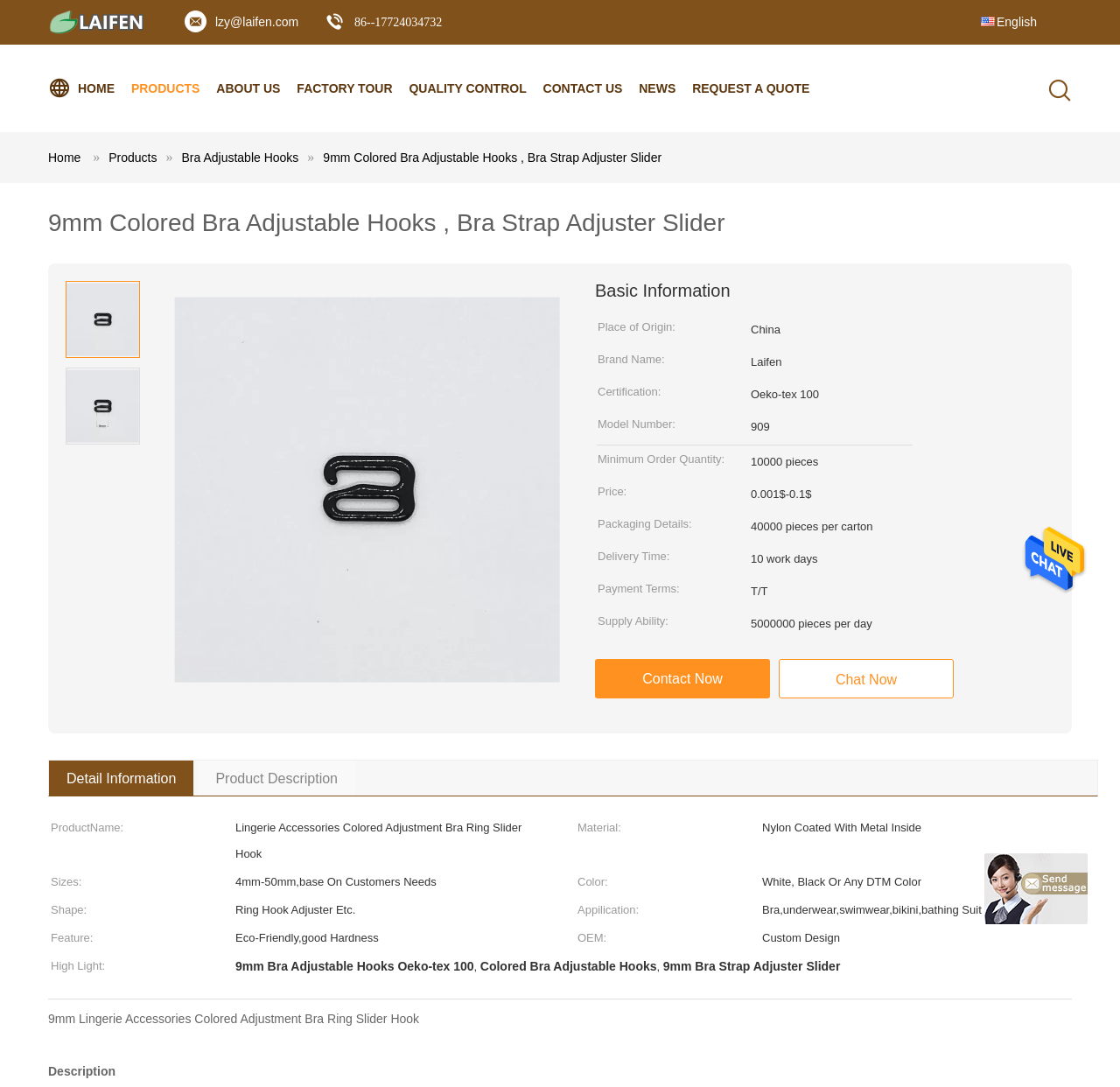Specify the bounding box coordinates of the element's area that should be clicked to execute the given instruction: "View the 'PRODUCTS' page". The coordinates should be four float numbers between 0 and 1, i.e., [left, top, right, bottom].

[0.117, 0.041, 0.178, 0.122]